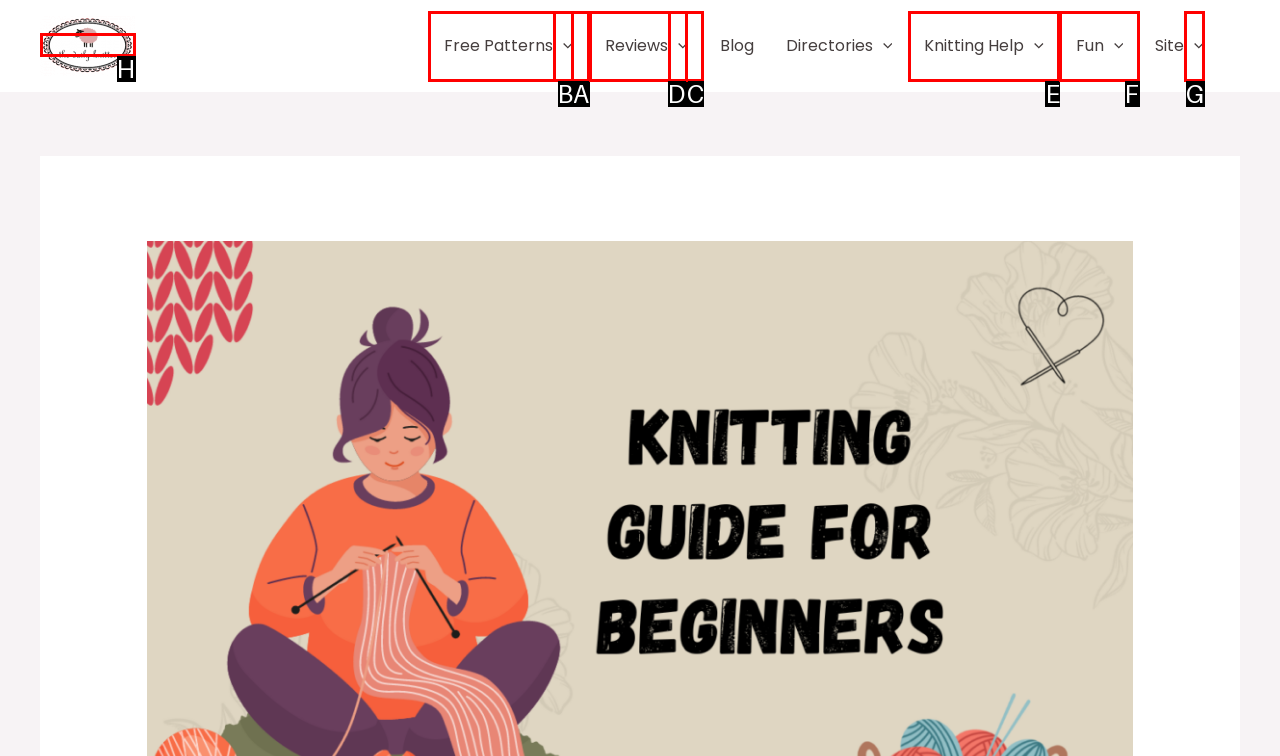Determine which HTML element best suits the description: alt="Daily Knitter logo". Reply with the letter of the matching option.

H